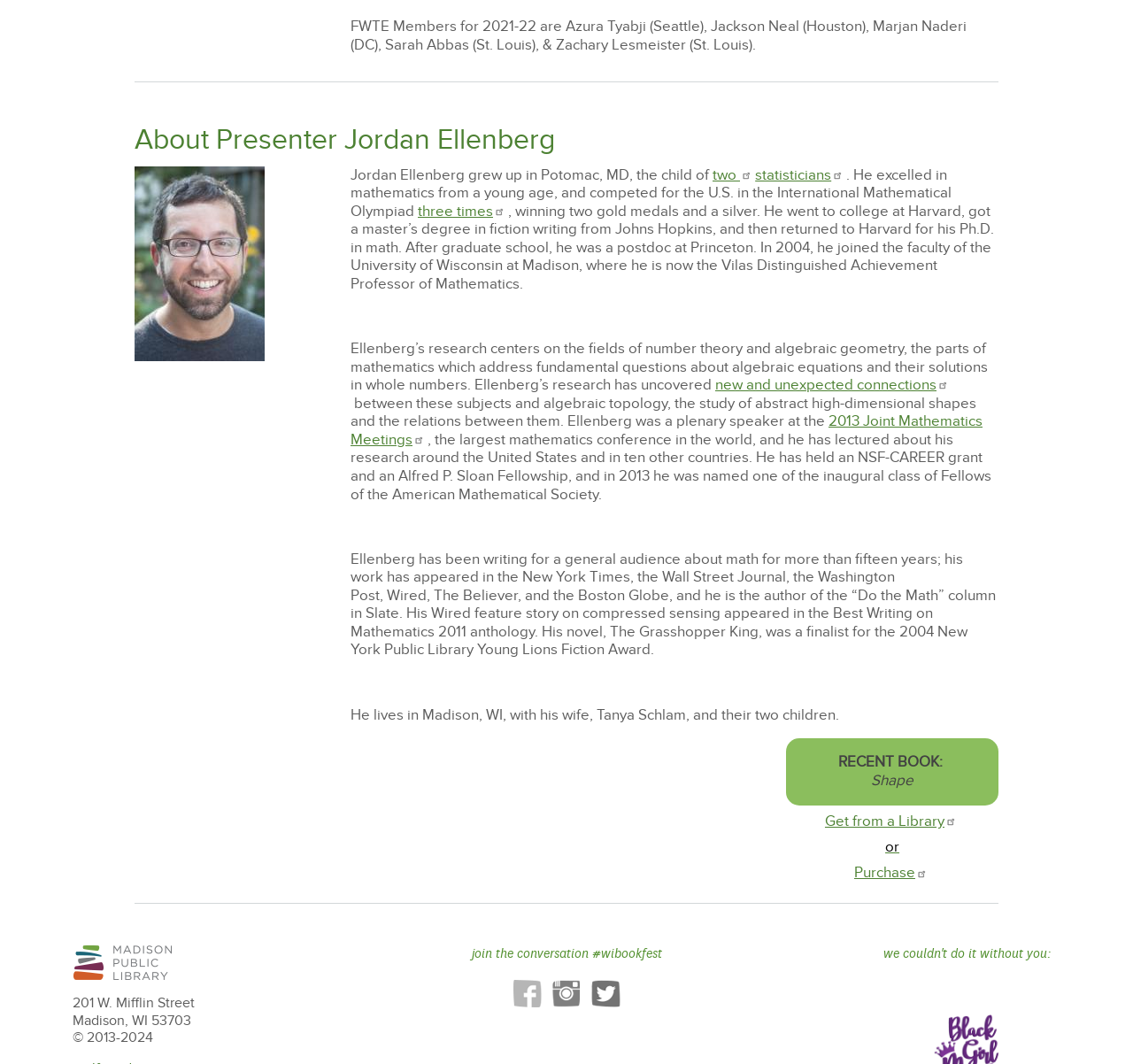Reply to the question below using a single word or brief phrase:
What is Jordan Ellenberg's research field?

Number theory and algebraic geometry